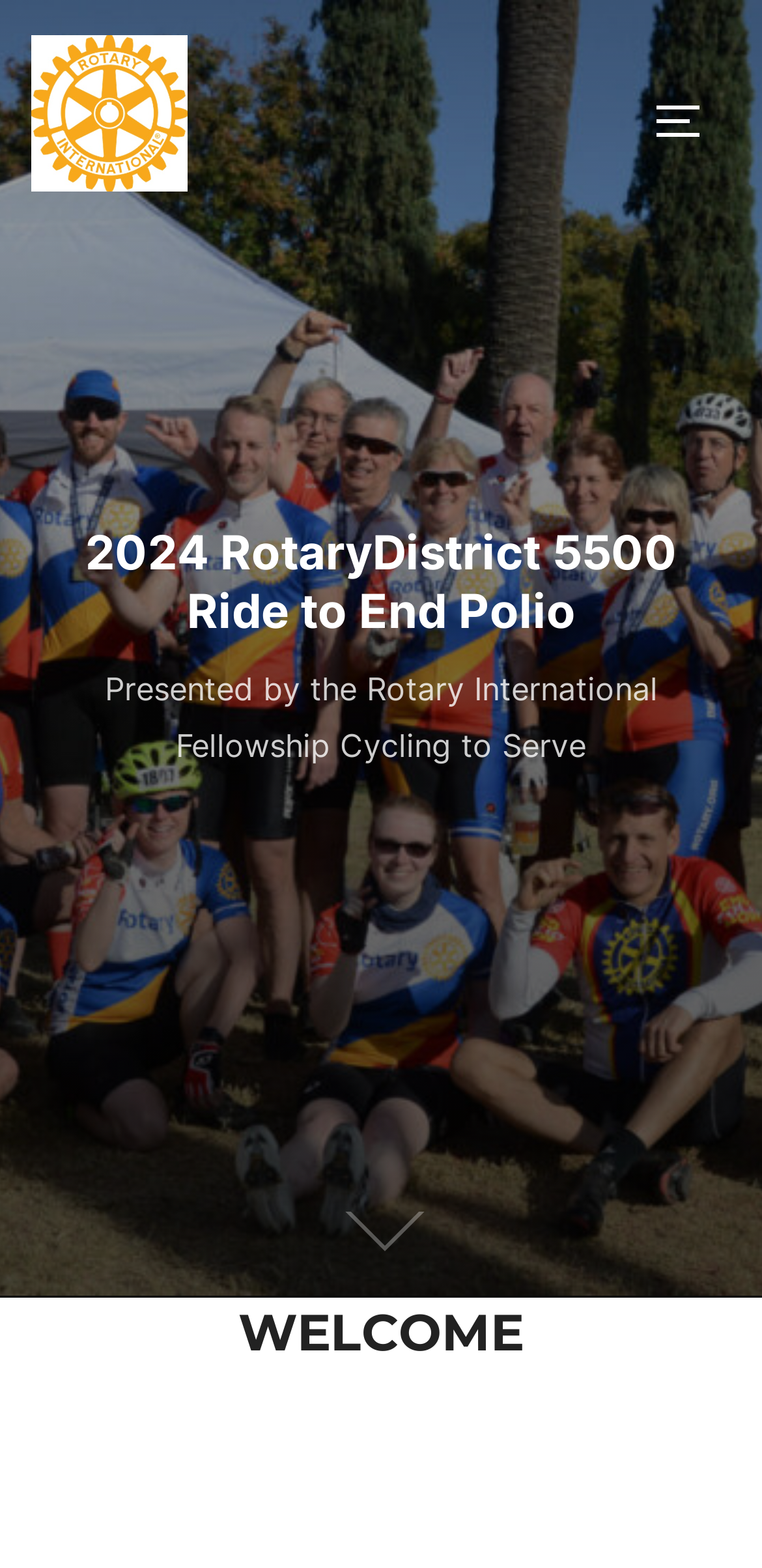What is the welcome message heading?
Look at the webpage screenshot and answer the question with a detailed explanation.

The question can be answered by looking at the heading element with the text 'WELCOME' inside the HeaderAsNonLandmark element. This heading is likely a welcome message.